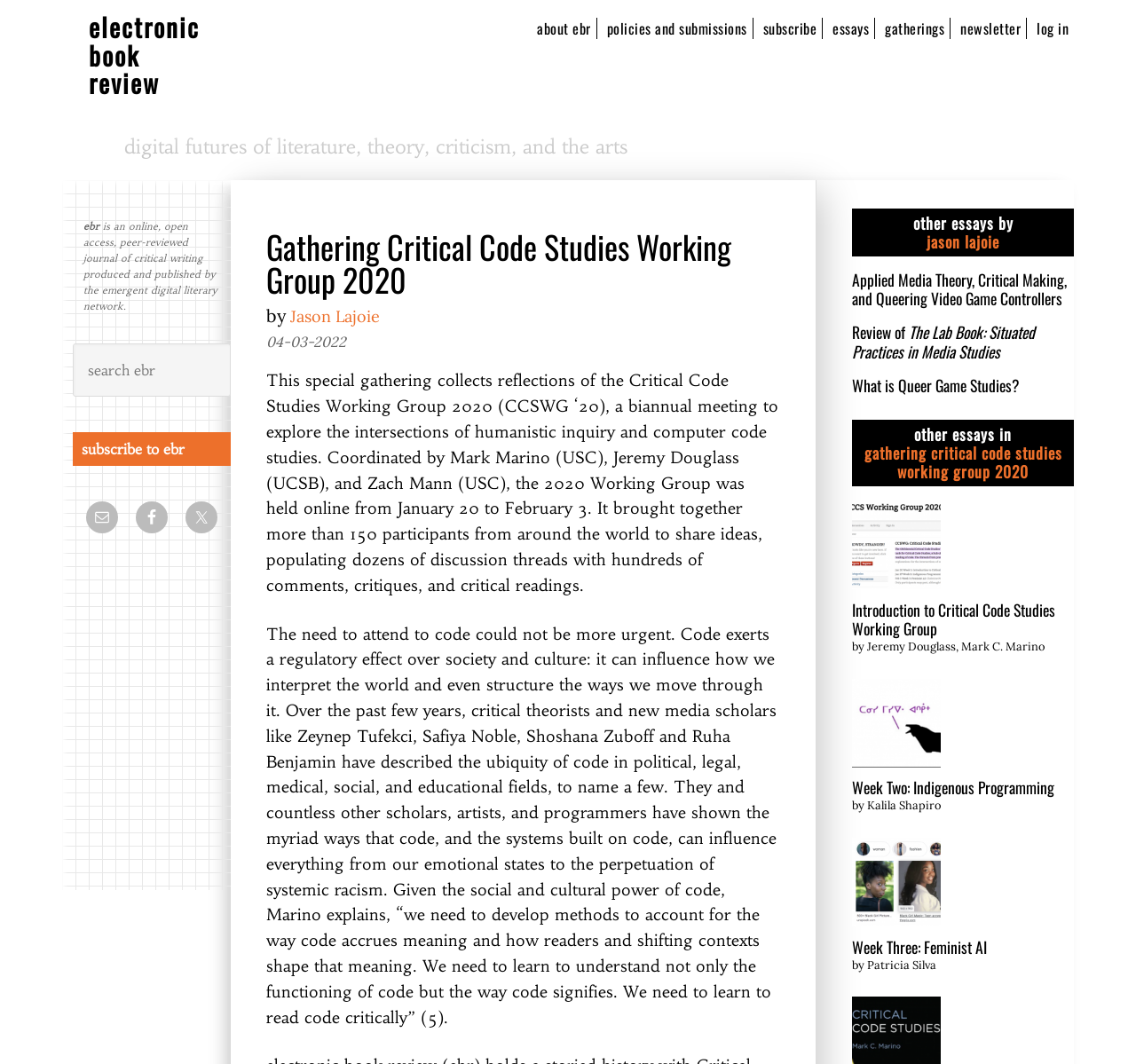Locate the bounding box coordinates of the clickable part needed for the task: "click on the 'about ebr' link".

[0.468, 0.017, 0.525, 0.037]